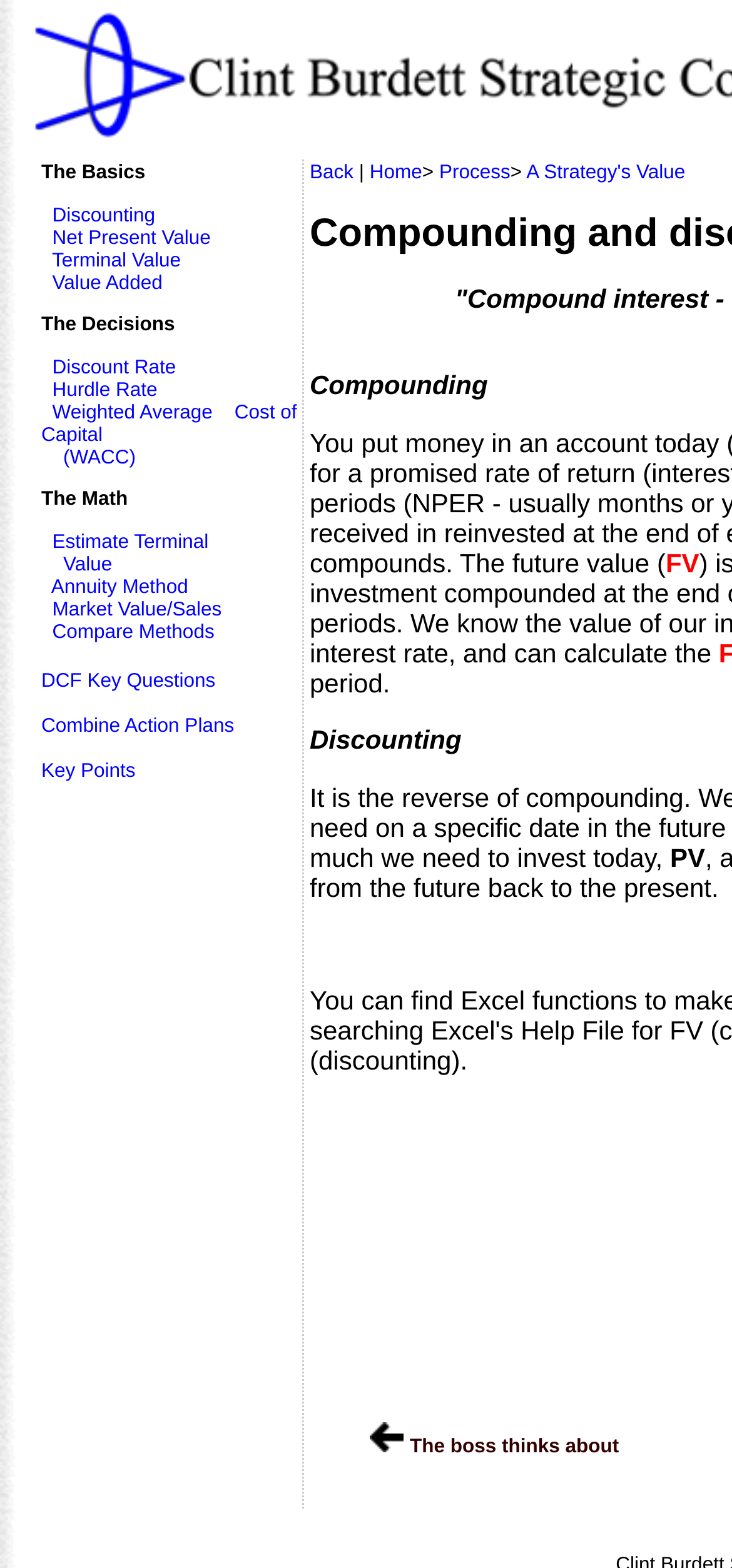Locate the bounding box of the user interface element based on this description: "Net Present Value".

[0.071, 0.144, 0.288, 0.159]